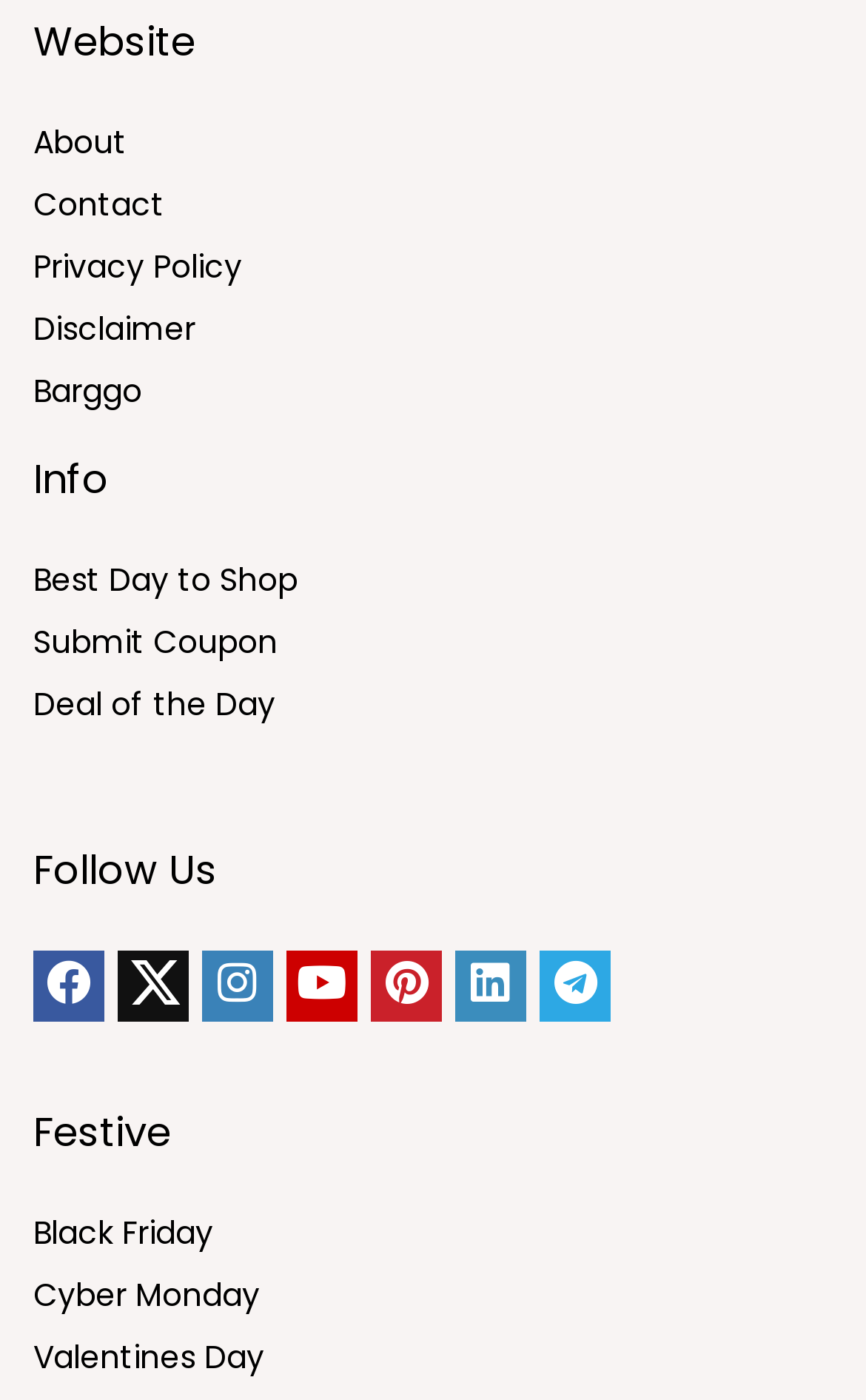Please identify the bounding box coordinates of the area that needs to be clicked to follow this instruction: "follow on facebook".

[0.038, 0.68, 0.121, 0.73]